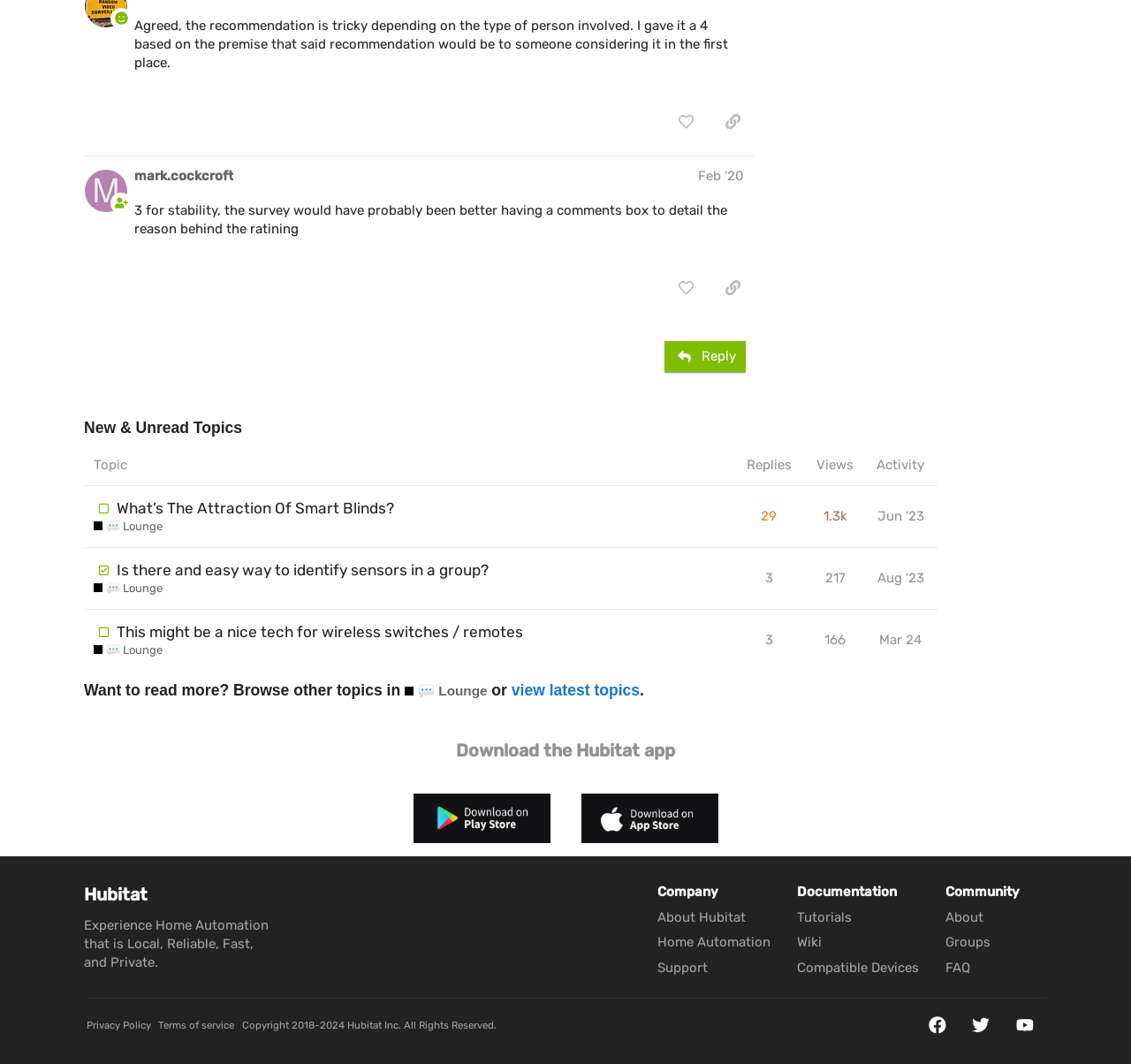Locate the bounding box coordinates of the clickable region necessary to complete the following instruction: "Like a post". Provide the coordinates in the format of four float numbers between 0 and 1, i.e., [left, top, right, bottom].

[0.588, 0.101, 0.625, 0.129]